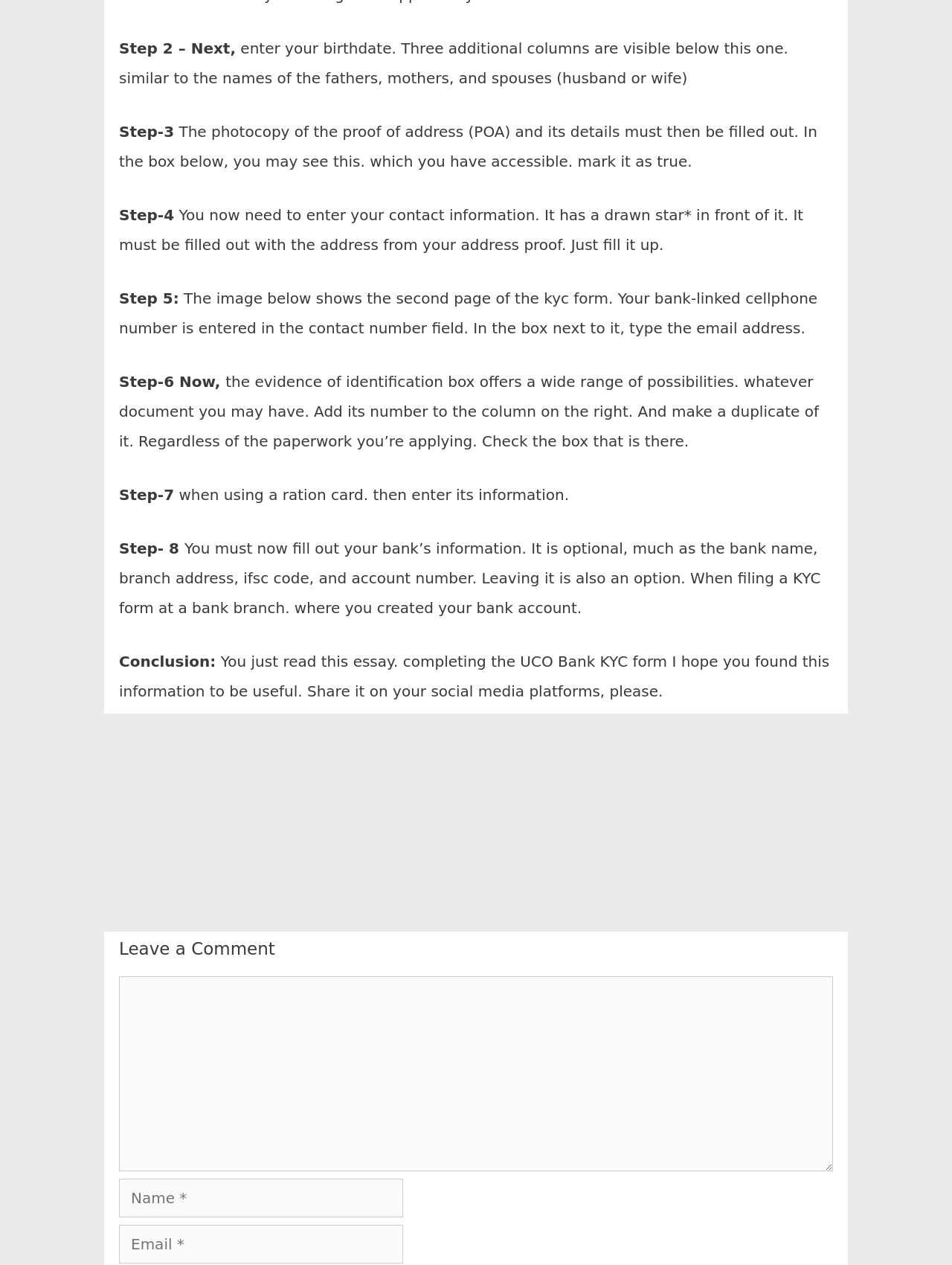Identify the bounding box coordinates for the region to click in order to carry out this instruction: "View privacy policy". Provide the coordinates using four float numbers between 0 and 1, formatted as [left, top, right, bottom].

[0.372, 0.746, 0.464, 0.757]